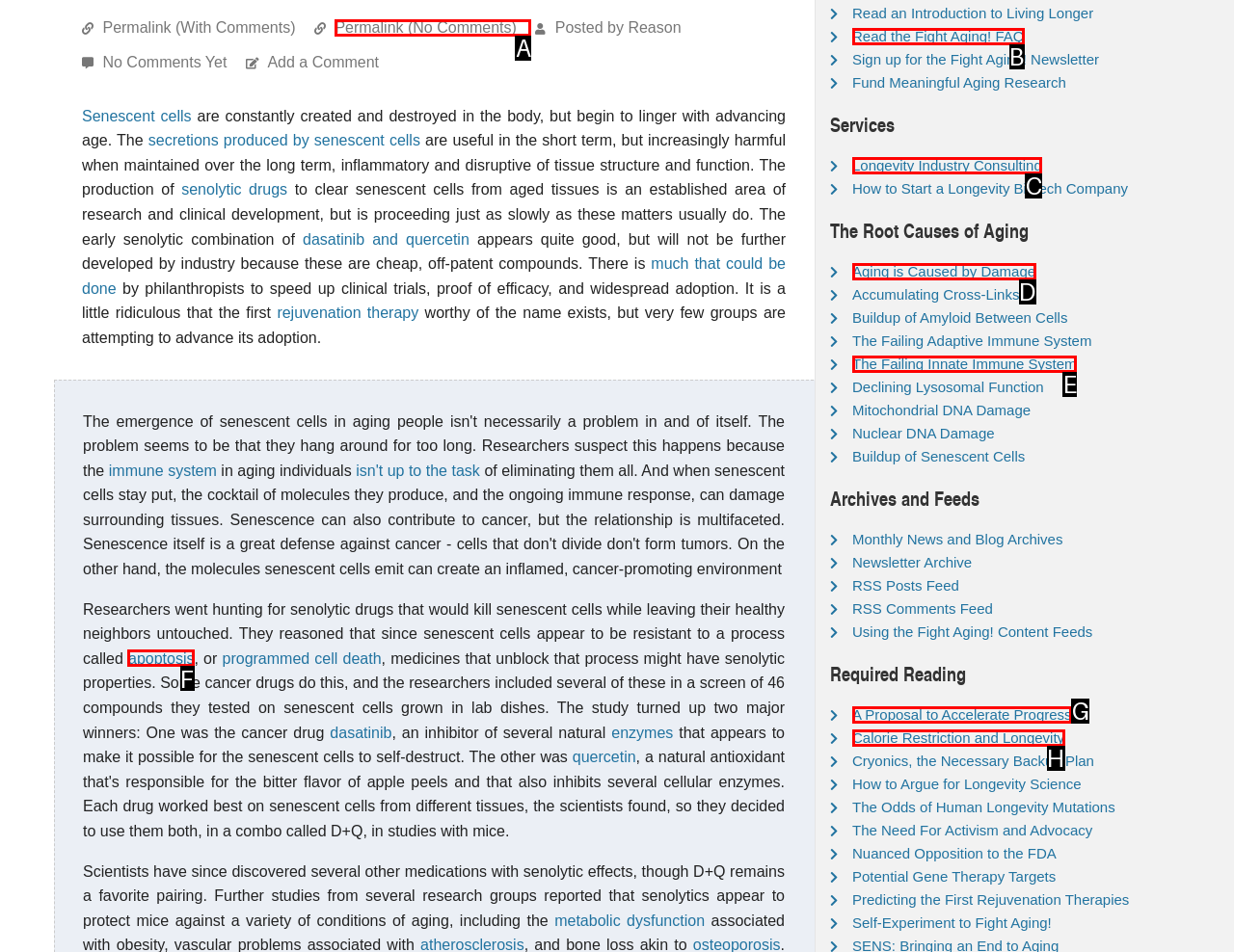Refer to the element description: 🛵 Index and identify the matching HTML element. State your answer with the appropriate letter.

None